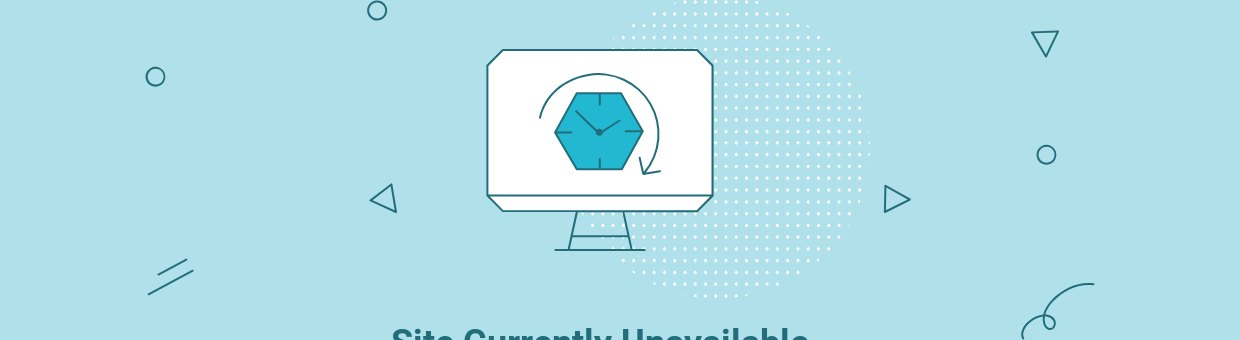With reference to the screenshot, provide a detailed response to the question below:
What is displayed on the computer monitor?

According to the caption, the central illustration of the computer monitor displays a stylized clock and hexagon design, which is a key element of the image's modern and clean aesthetic.